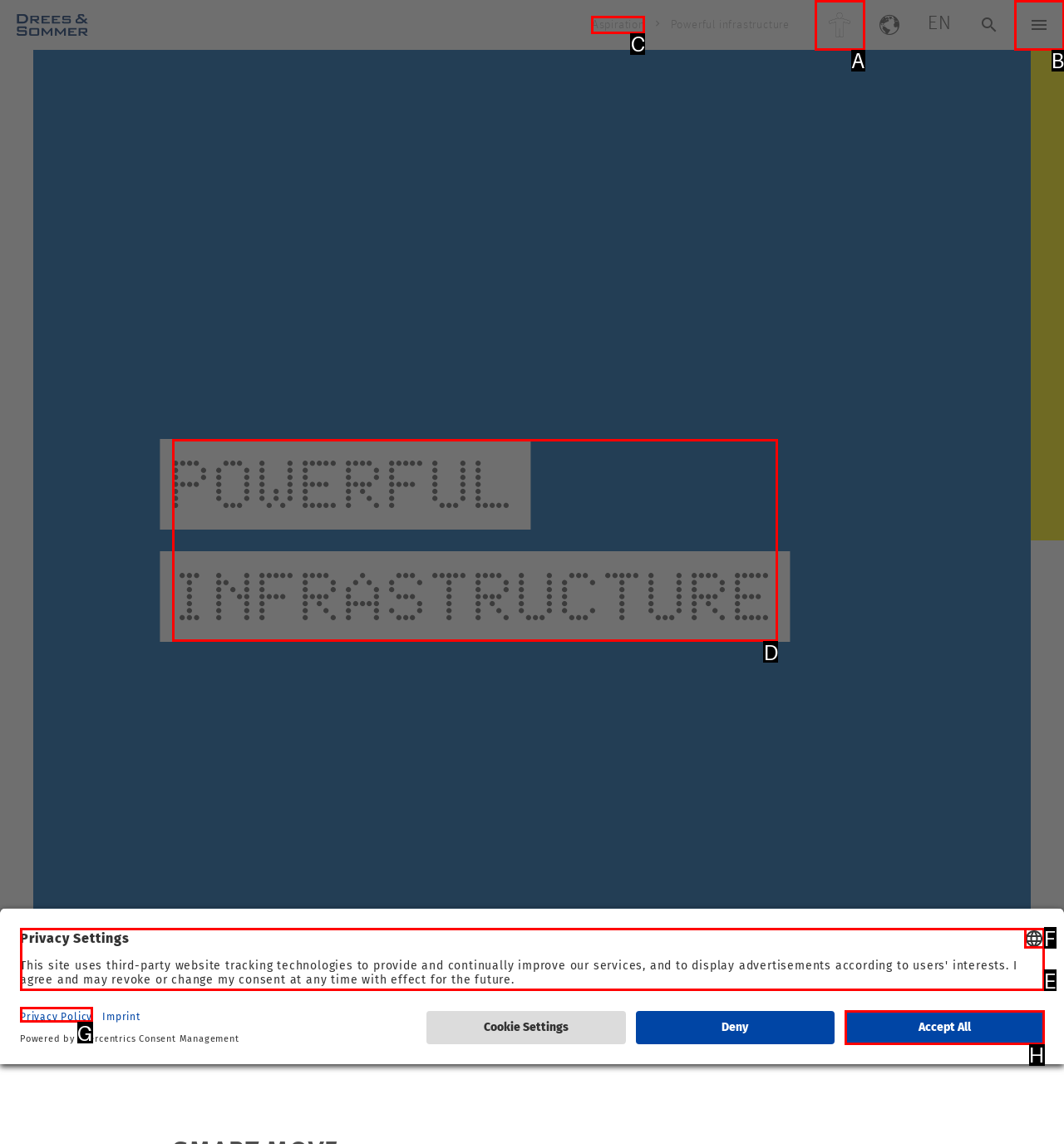Determine the letter of the UI element I should click on to complete the task: Click the powerful infrastructure heading from the provided choices in the screenshot.

D